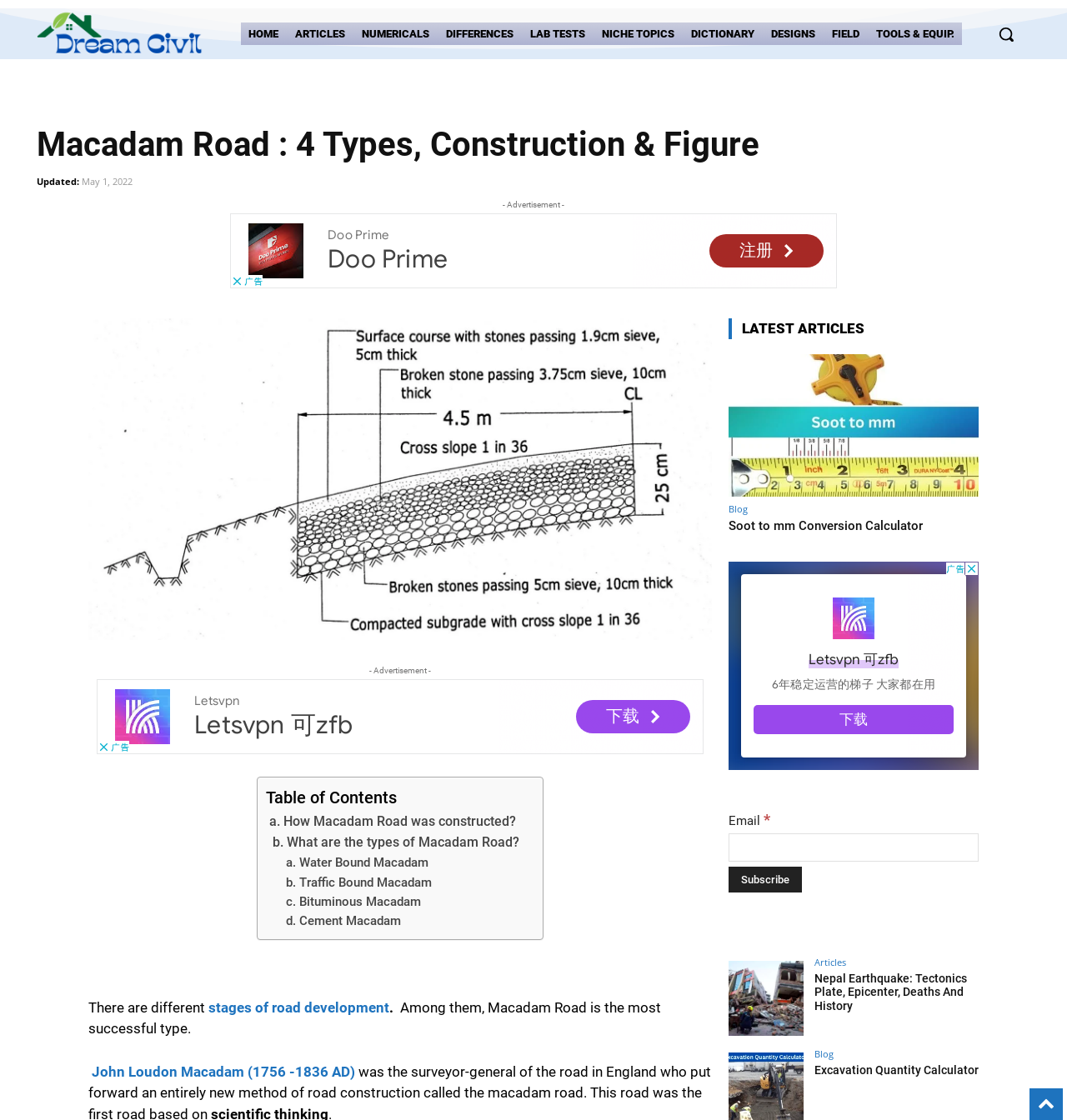Using the details from the image, please elaborate on the following question: How many types of Macadam Road are there?

The webpage has a table of contents with links to different types of Macadam Road, including 'a. Water Bound Macadam', 'b. Traffic Bound Macadam', 'c. Bituminous Macadam', and 'd. Cement Macadam', which indicates that there are 4 types of Macadam Road.